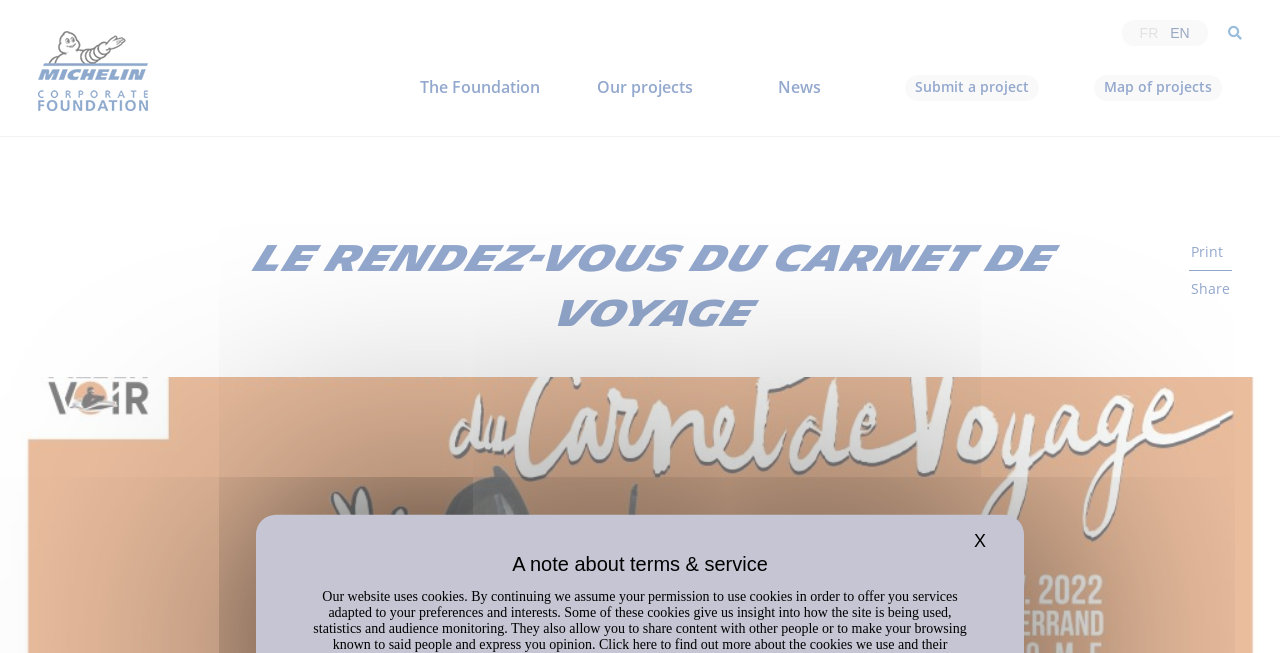Specify the bounding box coordinates of the region I need to click to perform the following instruction: "Share the page". The coordinates must be four float numbers in the range of 0 to 1, i.e., [left, top, right, bottom].

[0.923, 0.412, 0.969, 0.472]